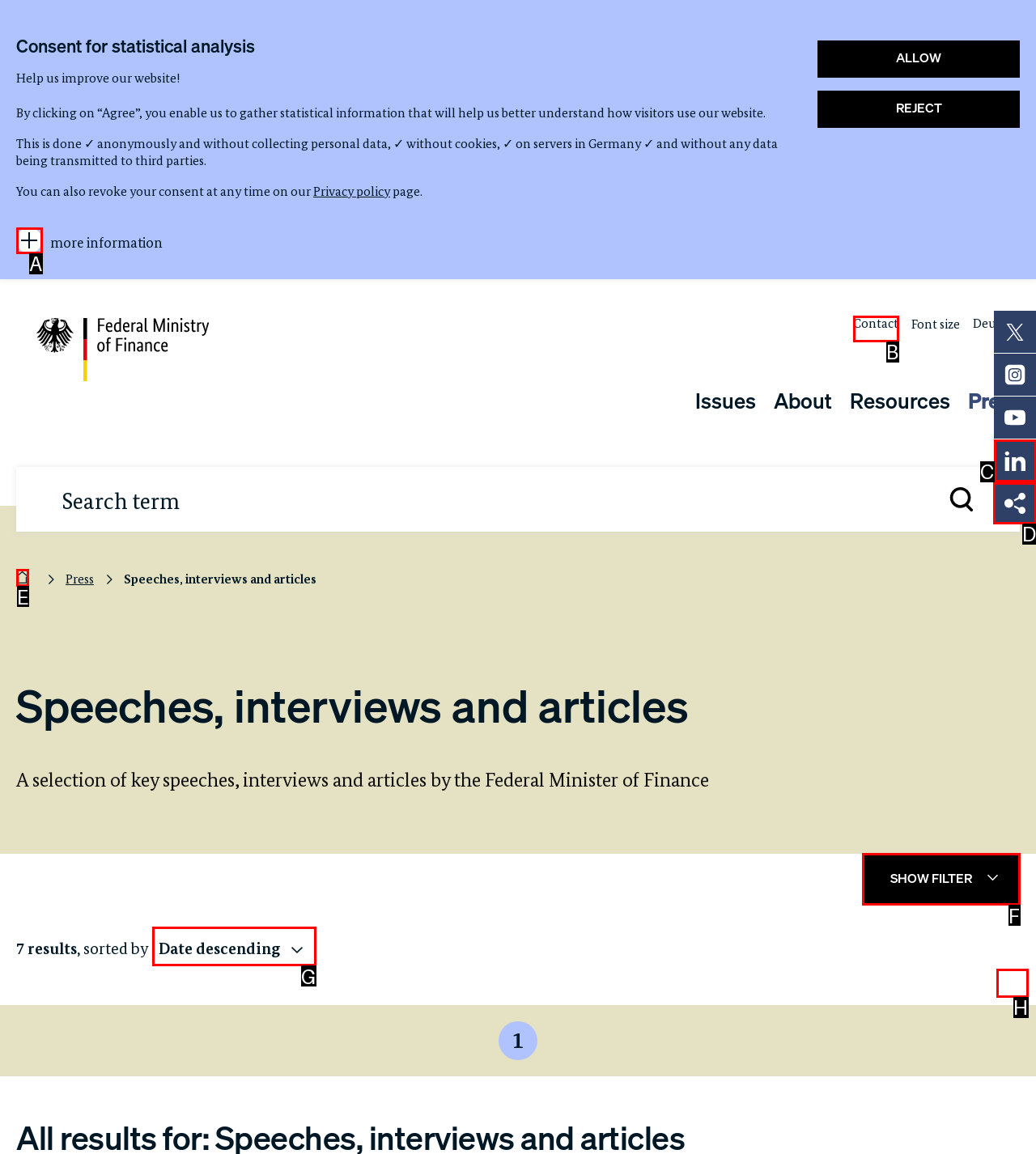Point out the HTML element I should click to achieve the following: Share this page Reply with the letter of the selected element.

D